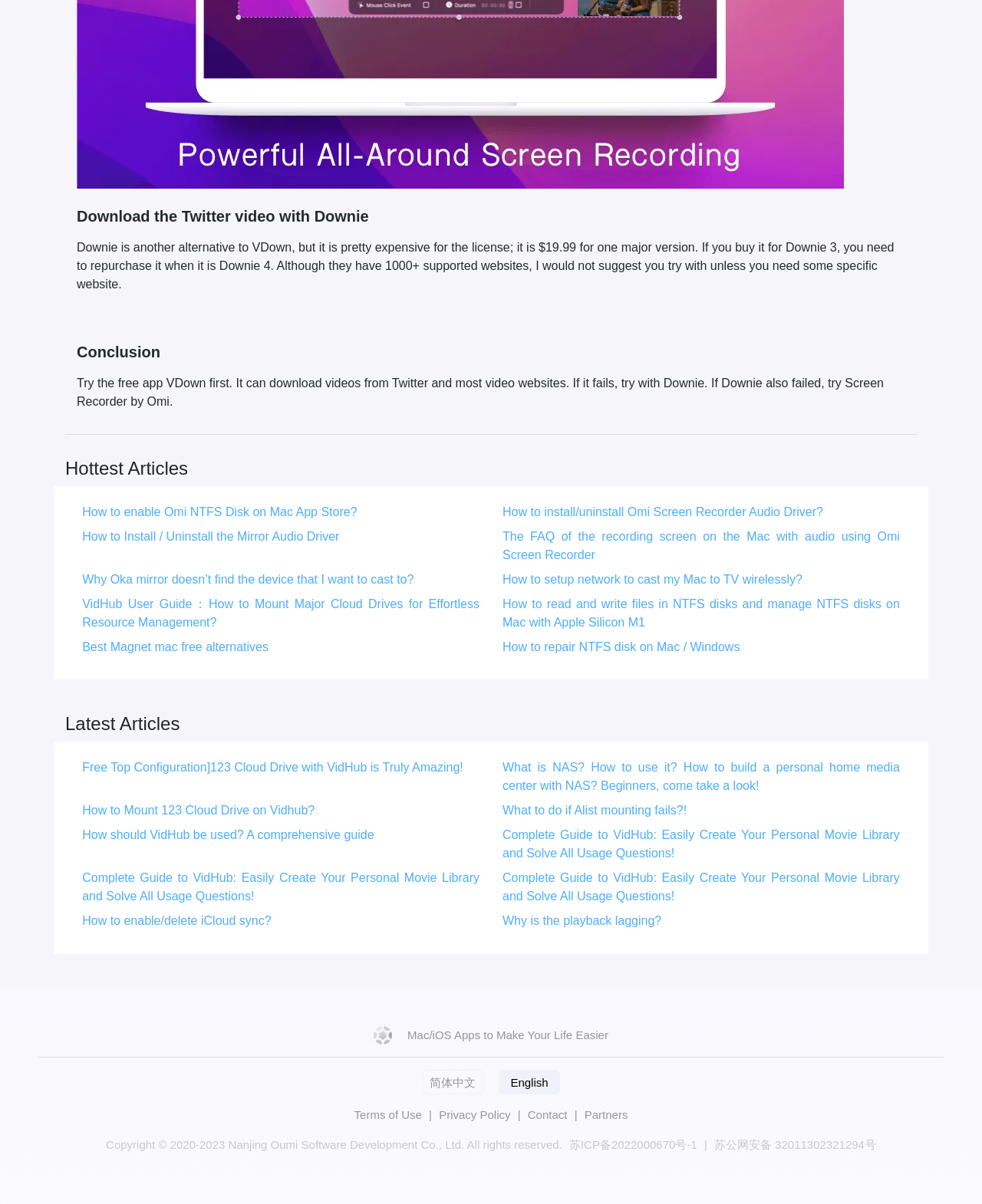Carefully examine the image and provide an in-depth answer to the question: How many links are there in the 'Hottest Articles' section?

By counting the links in the 'Hottest Articles' section, I found that there are 6 links, including 'How to enable Omi NTFS Disk on Mac App Store?', 'How to install/uninstall Omi Screen Recorder Audio Driver?', and so on.